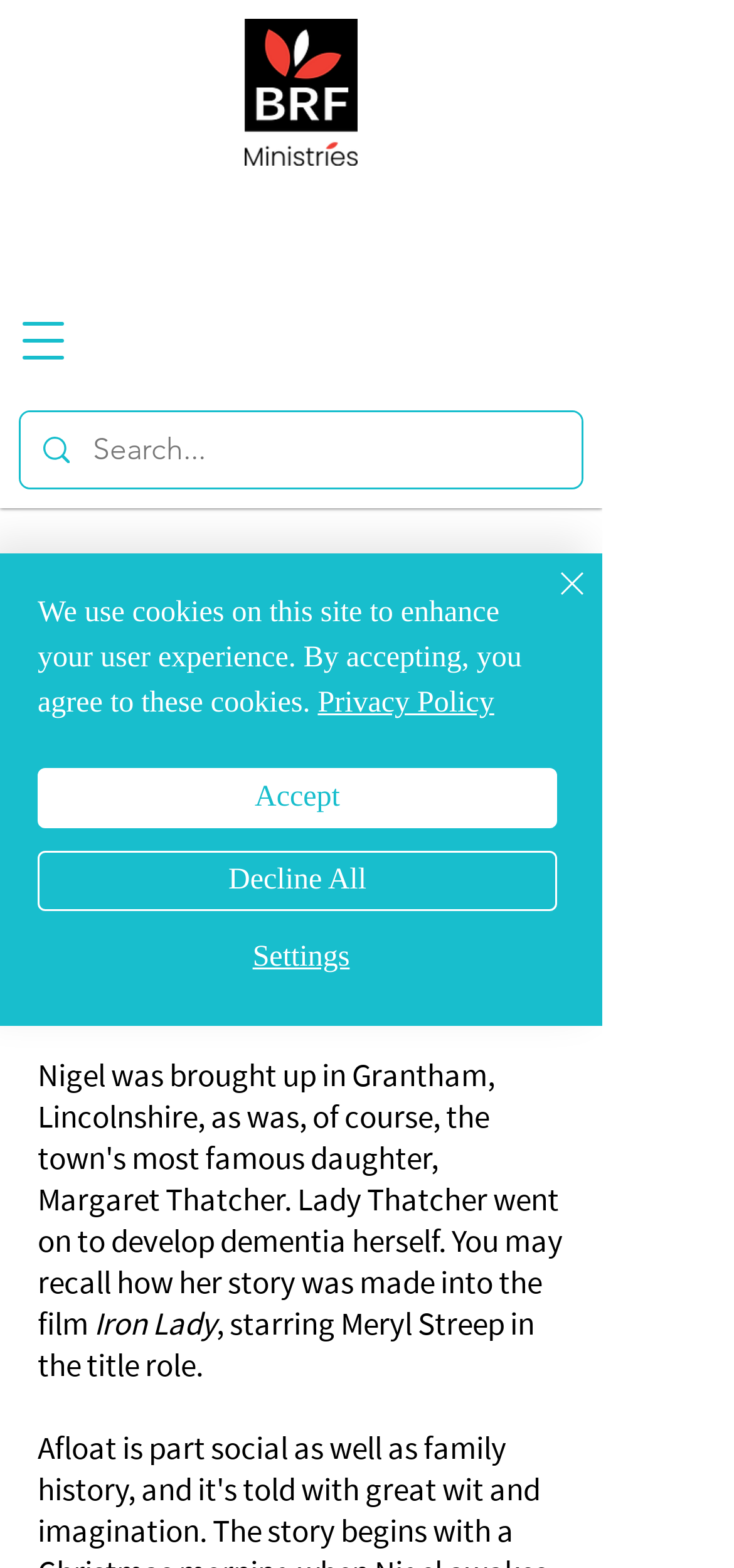From the webpage screenshot, identify the region described by aria-label="Open navigation menu". Provide the bounding box coordinates as (top-left x, top-left y, bottom-right x, bottom-right y), with each value being a floating point number between 0 and 1.

[0.0, 0.19, 0.115, 0.245]